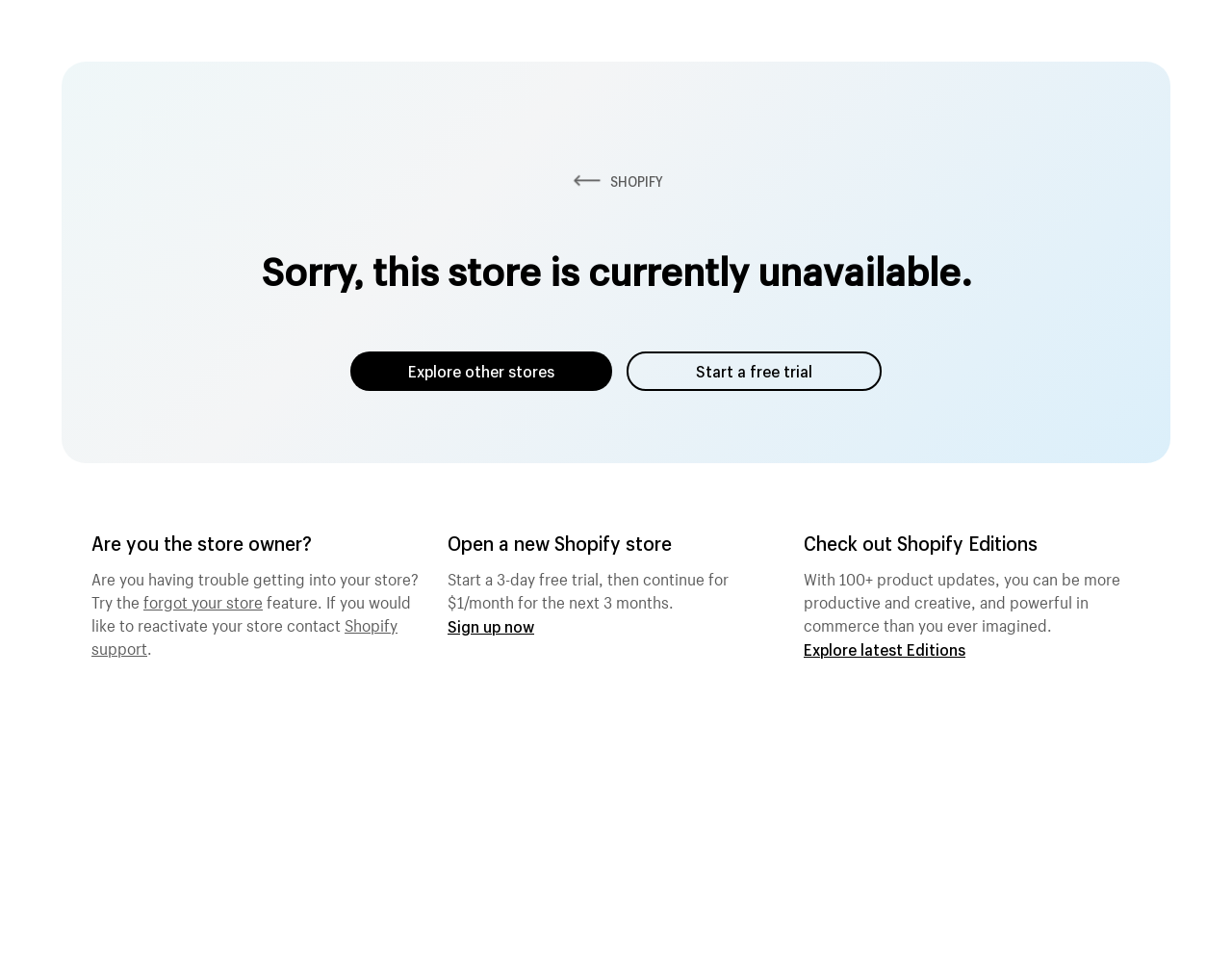Give a detailed overview of the webpage's appearance and contents.

The webpage appears to be a Shopify ecommerce platform page. At the top, there is a prominent link to "SHOPIFY" accompanied by an image, likely the company's logo. Below this, a heading announces that the store is currently unavailable. 

To the right of the heading, there are two links: "Explore other stores" and "Start a free trial". 

Further down, a section targets the store owner, asking if they are having trouble accessing their store. This section provides a link to reset the store password and contact Shopify support. 

Adjacent to this section, an option to open a new Shopify store is presented, along with a promotional offer for a 3-day free trial and a discounted monthly rate for the next three months. A "Sign up now" link is provided to take advantage of this offer.

On the right side of the page, a section promotes Shopify Editions, highlighting over 100 product updates that can enhance productivity, creativity, and commerce. A link to "Explore latest Editions" is provided for more information.